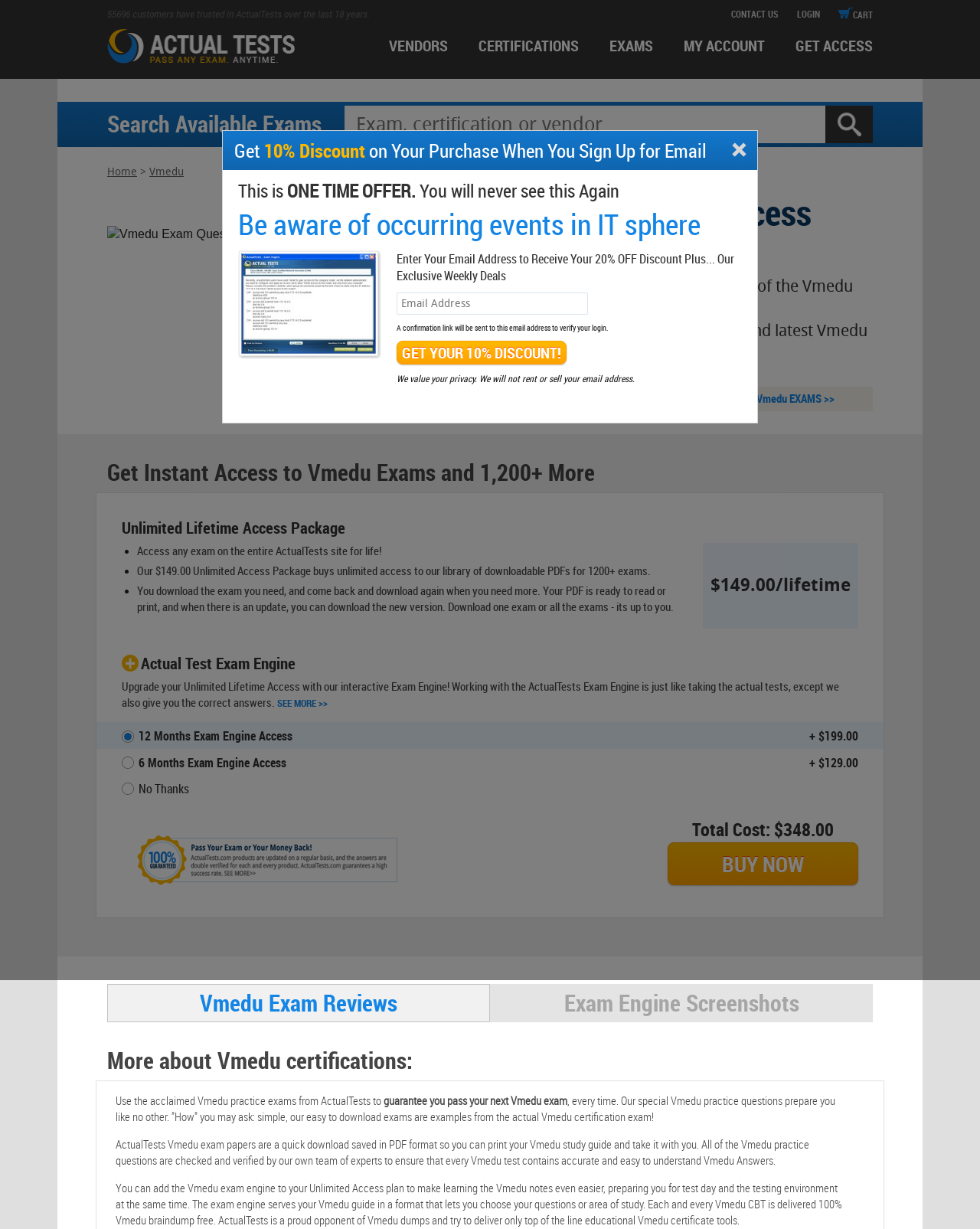Determine the bounding box coordinates of the clickable region to carry out the instruction: "Search for an exam".

[0.352, 0.086, 0.891, 0.116]